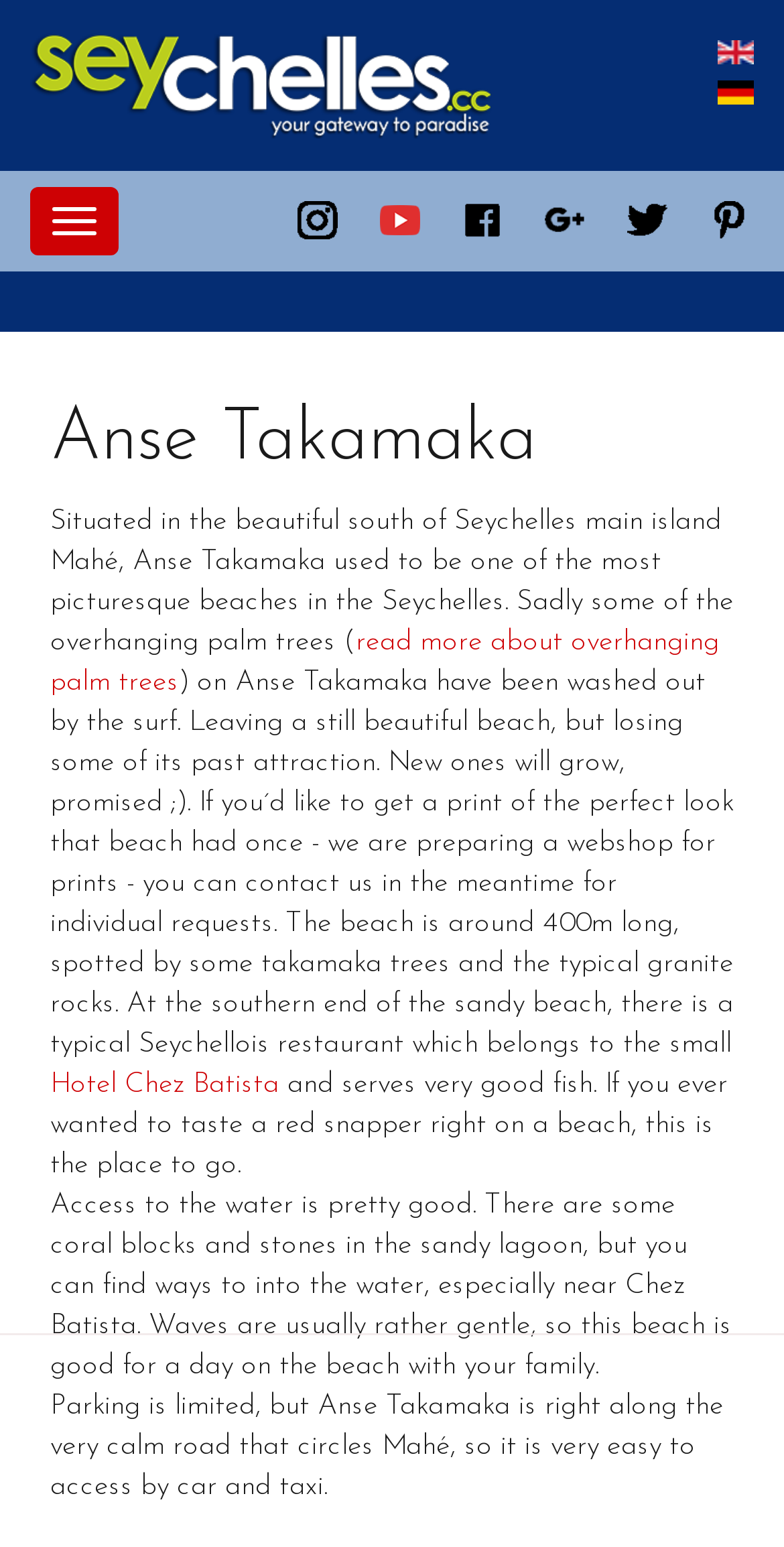Locate the bounding box coordinates of the element that needs to be clicked to carry out the instruction: "Switch to English". The coordinates should be given as four float numbers ranging from 0 to 1, i.e., [left, top, right, bottom].

[0.915, 0.023, 0.962, 0.043]